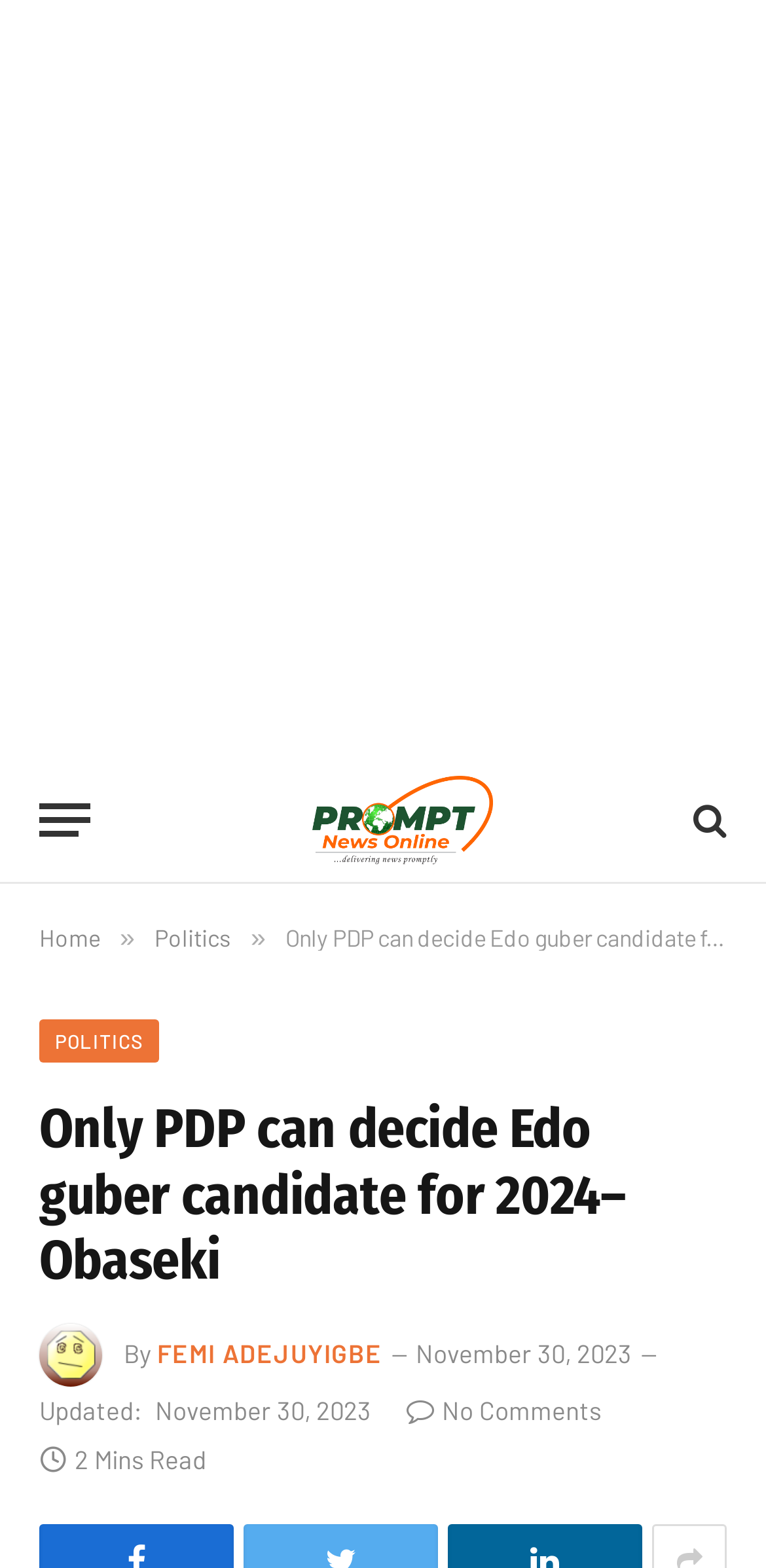Find the bounding box coordinates of the UI element according to this description: "aria-label="Menu"".

[0.051, 0.495, 0.118, 0.551]